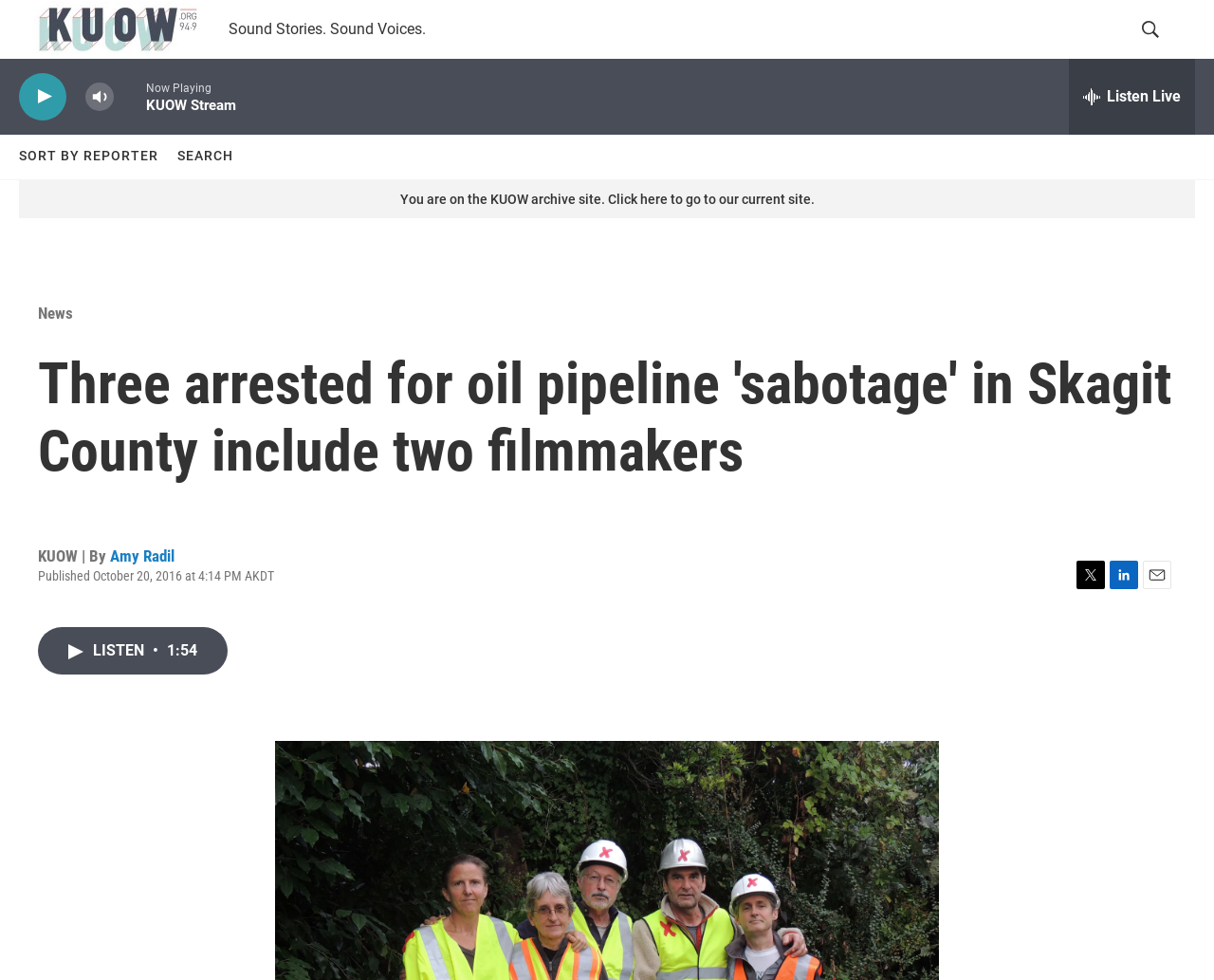Locate the bounding box of the UI element defined by this description: "Search". The coordinates should be given as four float numbers between 0 and 1, formatted as [left, top, right, bottom].

[0.146, 0.179, 0.192, 0.224]